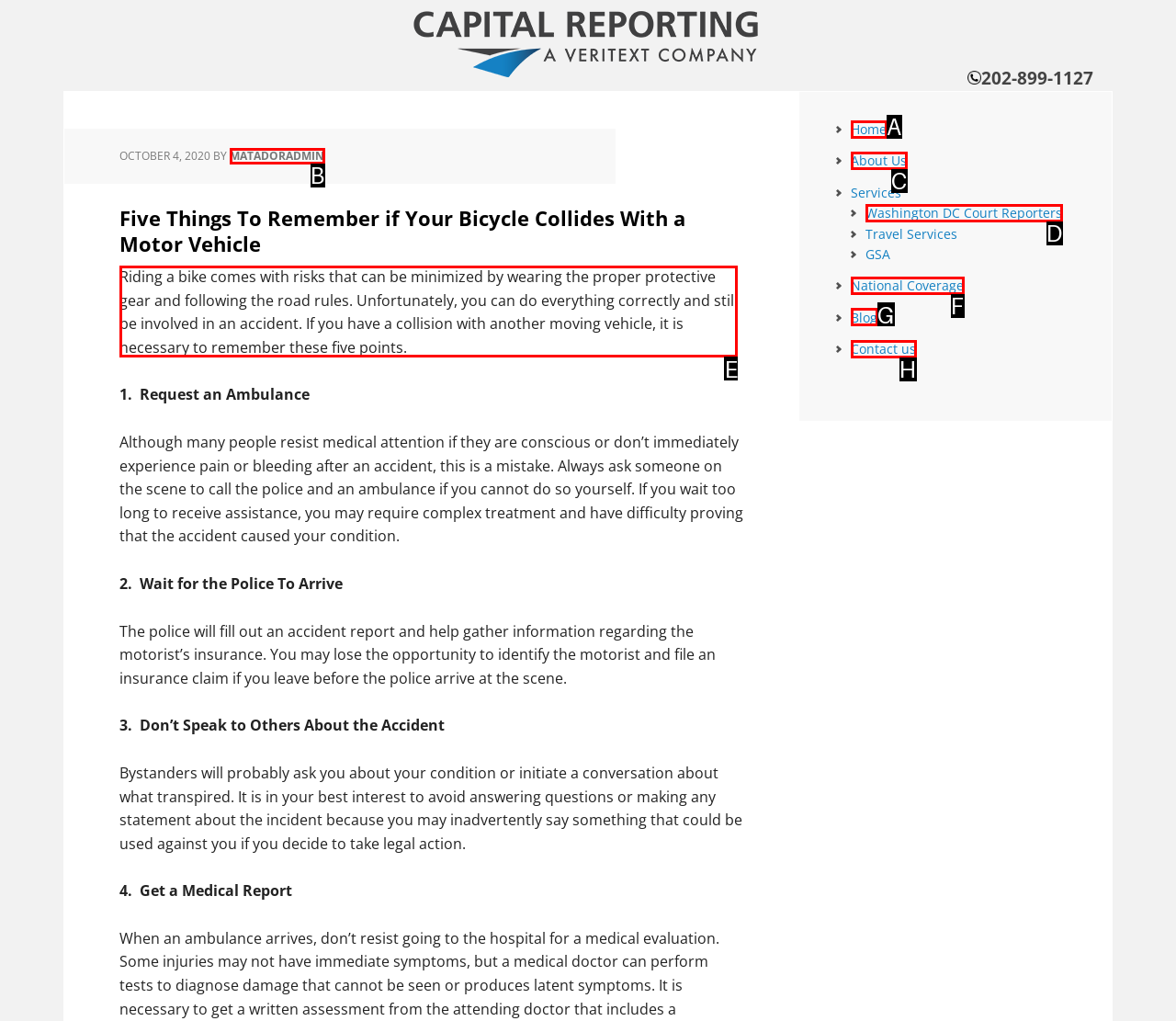Pick the right letter to click to achieve the task: Read the article about bicycle accident
Answer with the letter of the correct option directly.

E